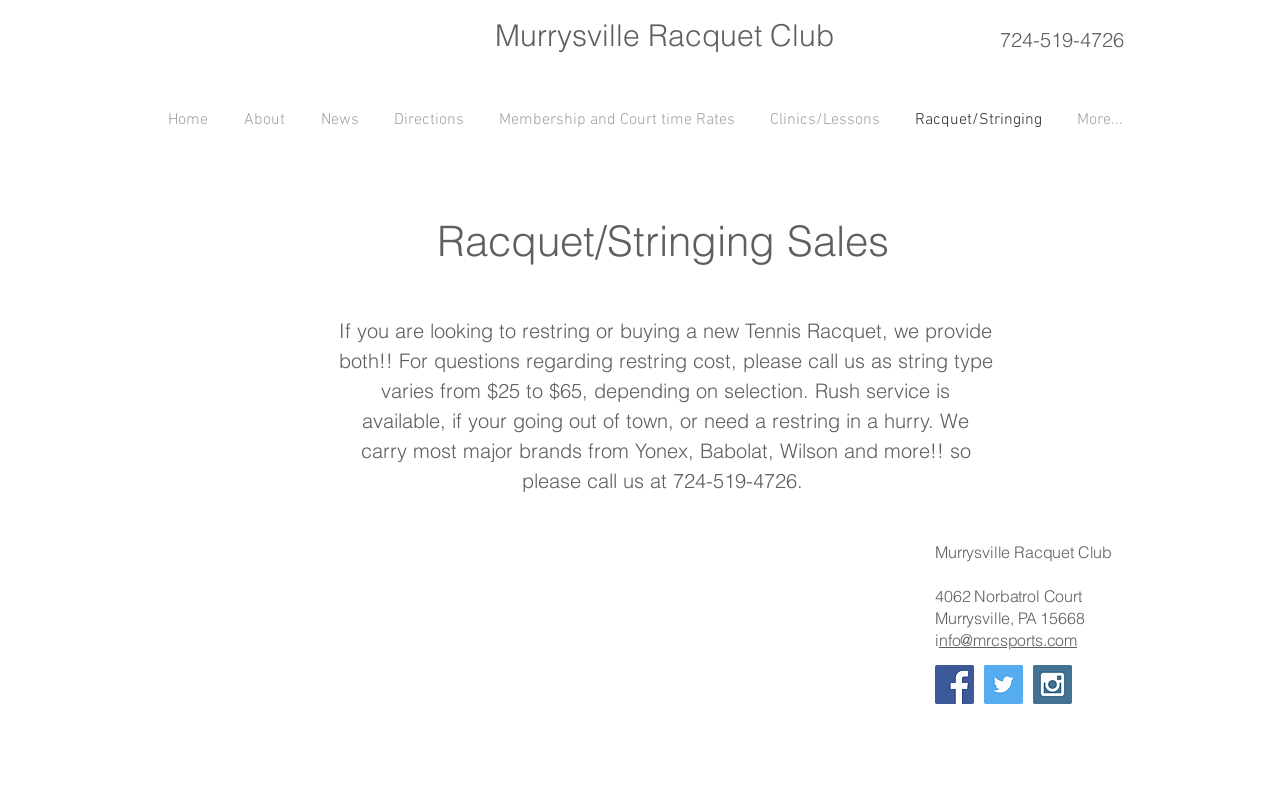What is the range of restring cost for tennis racquets?
Please provide a single word or phrase answer based on the image.

$25 to $65